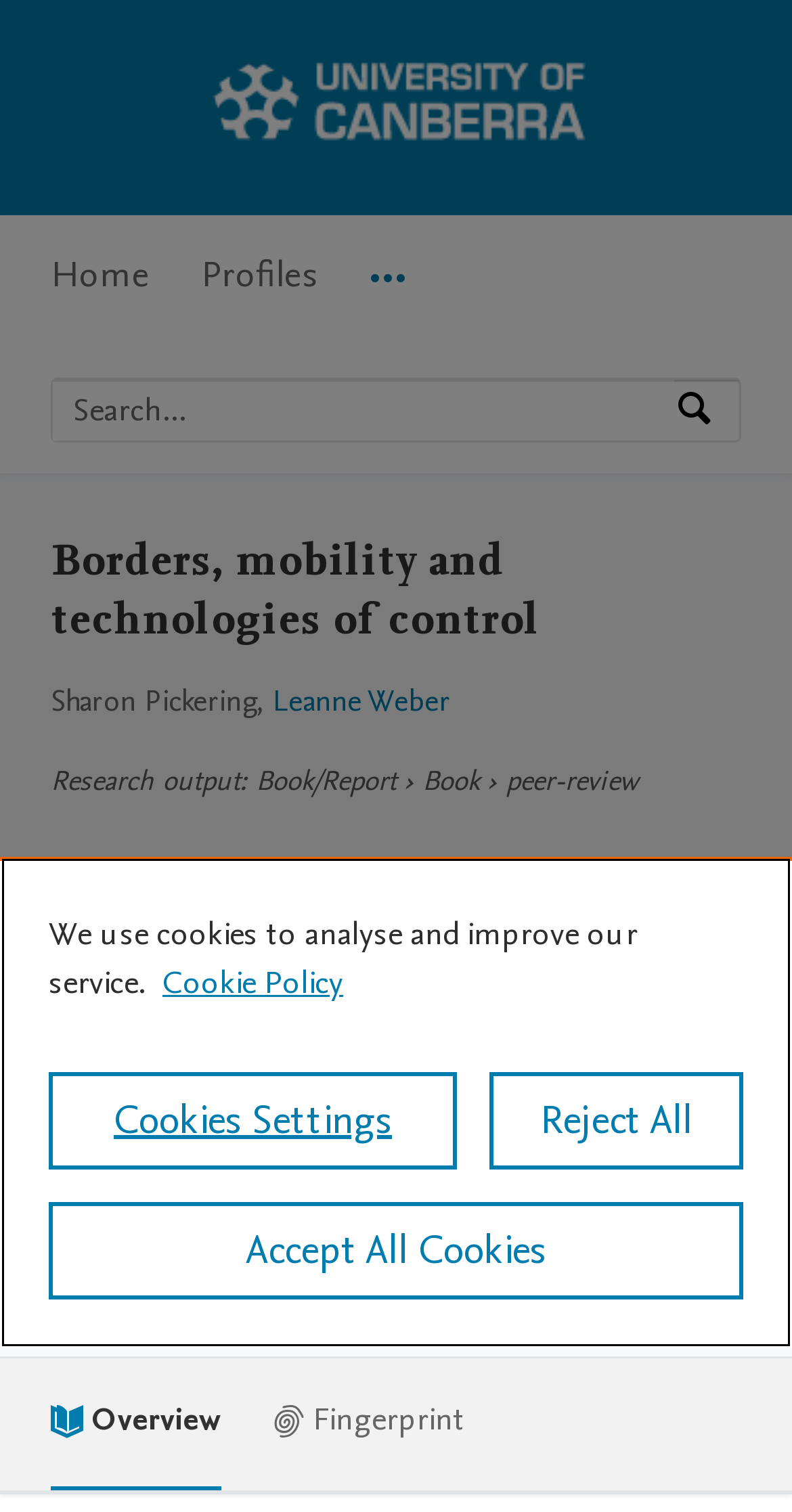Please identify the primary heading on the webpage and return its text.

Borders, mobility and technologies of control